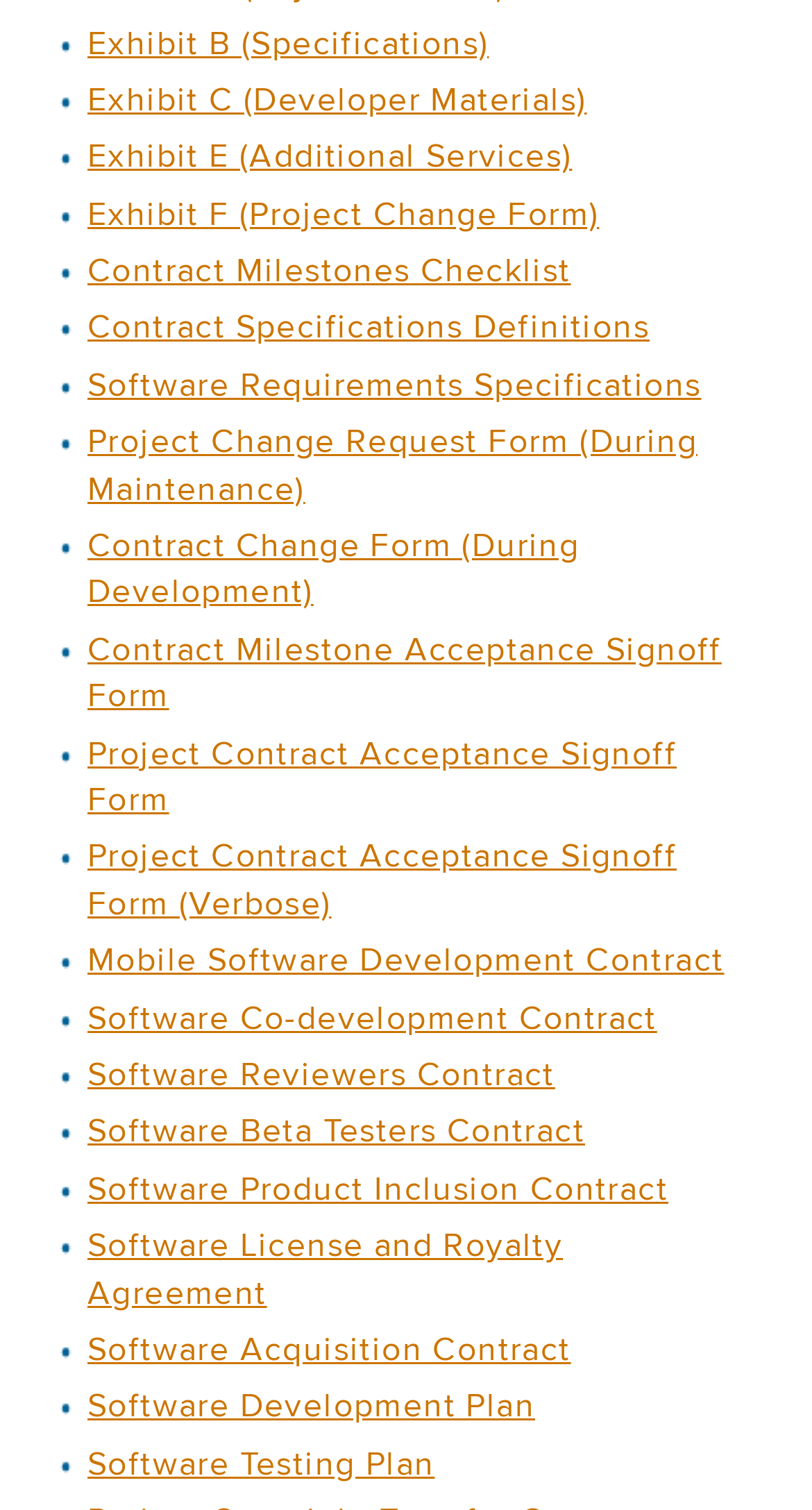Identify the bounding box coordinates for the element you need to click to achieve the following task: "Review Mobile Software Development Contract". The coordinates must be four float values ranging from 0 to 1, formatted as [left, top, right, bottom].

[0.108, 0.62, 0.892, 0.651]